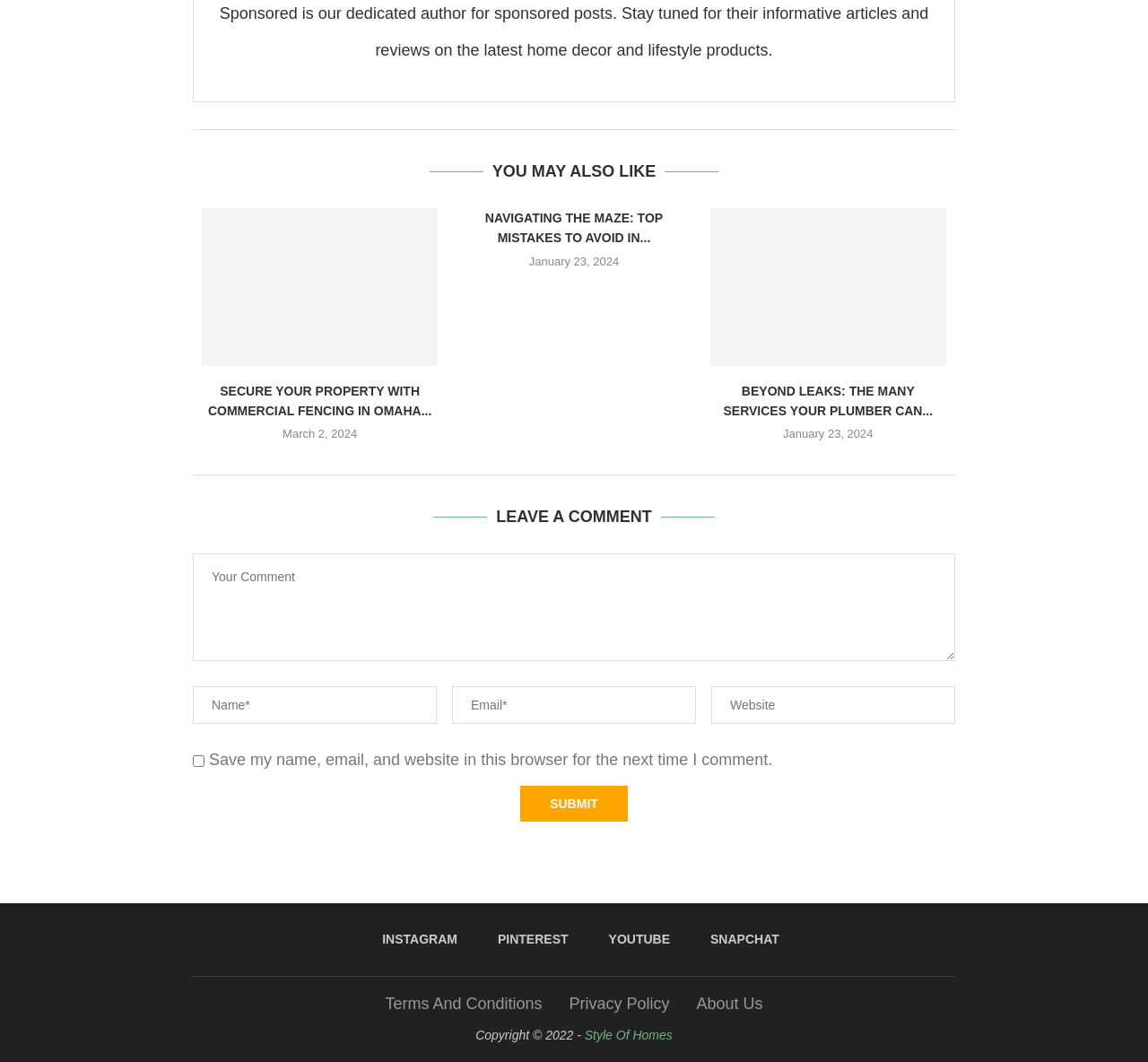Give the bounding box coordinates for this UI element: "Privacy Policy". The coordinates should be four float numbers between 0 and 1, arranged as [left, top, right, bottom].

[0.496, 0.936, 0.583, 0.953]